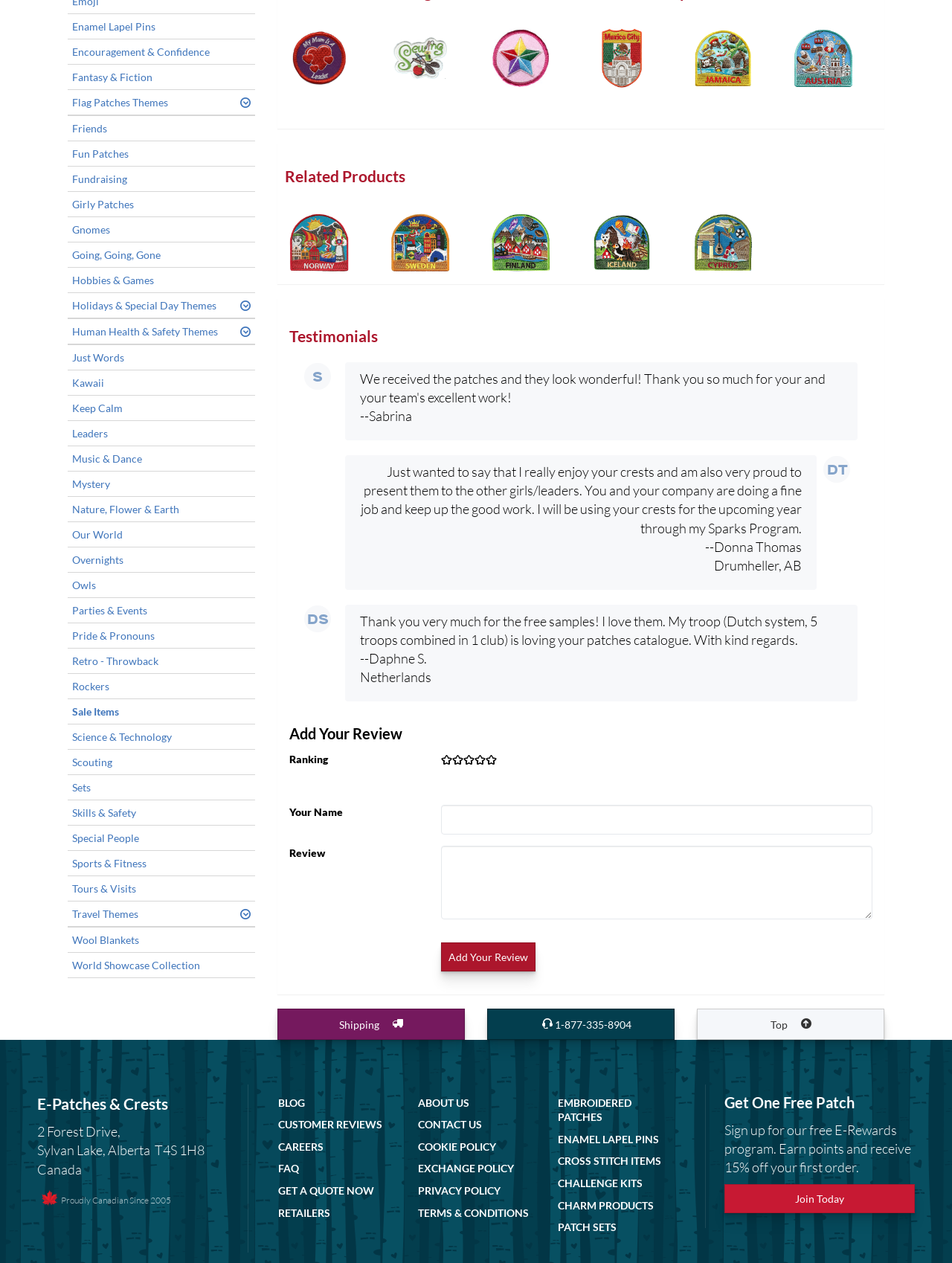Specify the bounding box coordinates of the area that needs to be clicked to achieve the following instruction: "Read testimonials from Sabrina".

[0.378, 0.323, 0.433, 0.336]